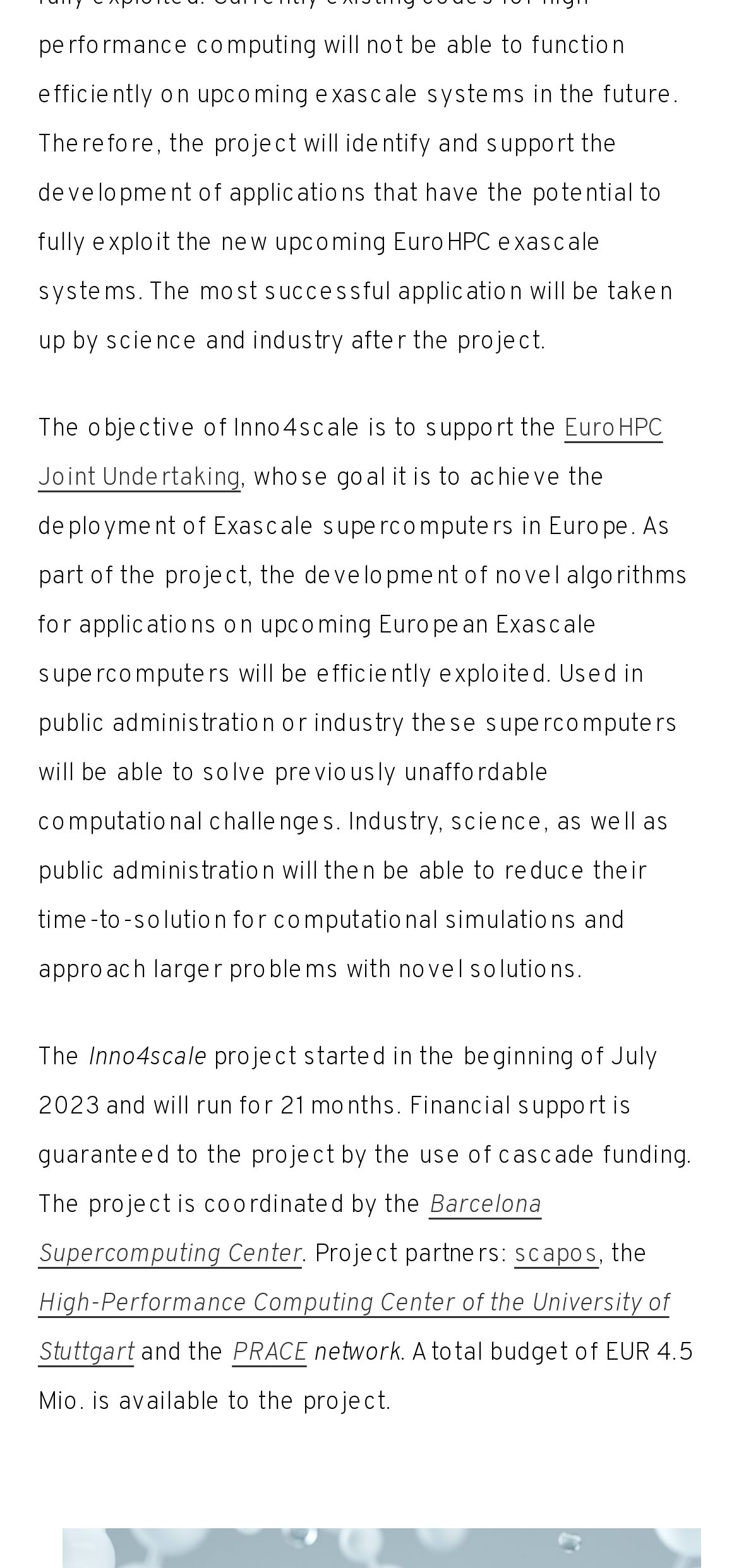What are the project partners of Inno4scale?
Provide an in-depth answer to the question, covering all aspects.

The webpage lists the project partners of Inno4scale, which include scapos, the High-Performance Computing Center of the University of Stuttgart, and PRACE, as mentioned in the paragraph that describes the project partners.